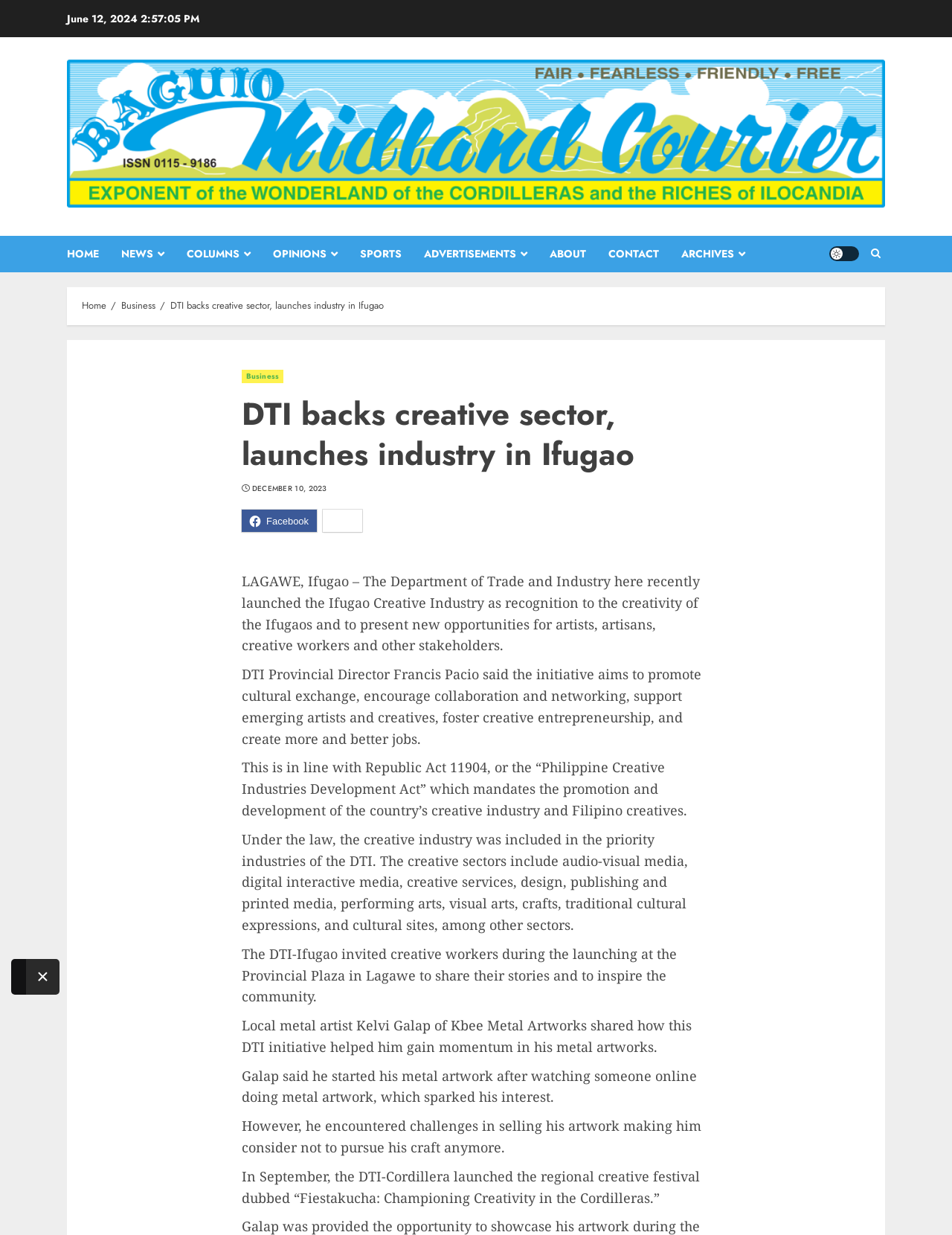Pinpoint the bounding box coordinates of the clickable element needed to complete the instruction: "Click the 'Facebook' link". The coordinates should be provided as four float numbers between 0 and 1: [left, top, right, bottom].

[0.254, 0.413, 0.333, 0.431]